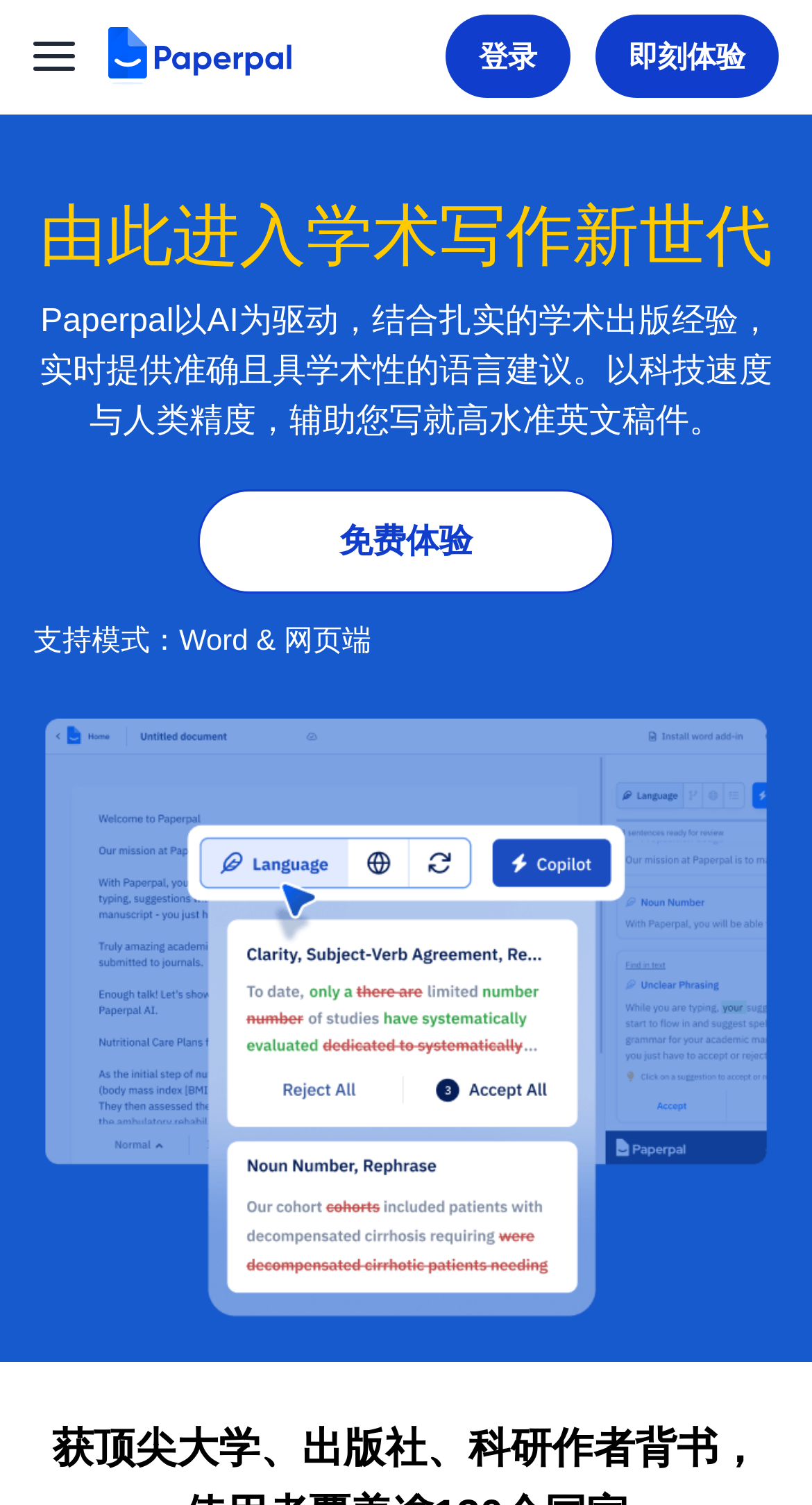Use a single word or phrase to answer the question: What is the purpose of Paperpal?

AI academic paper polishing